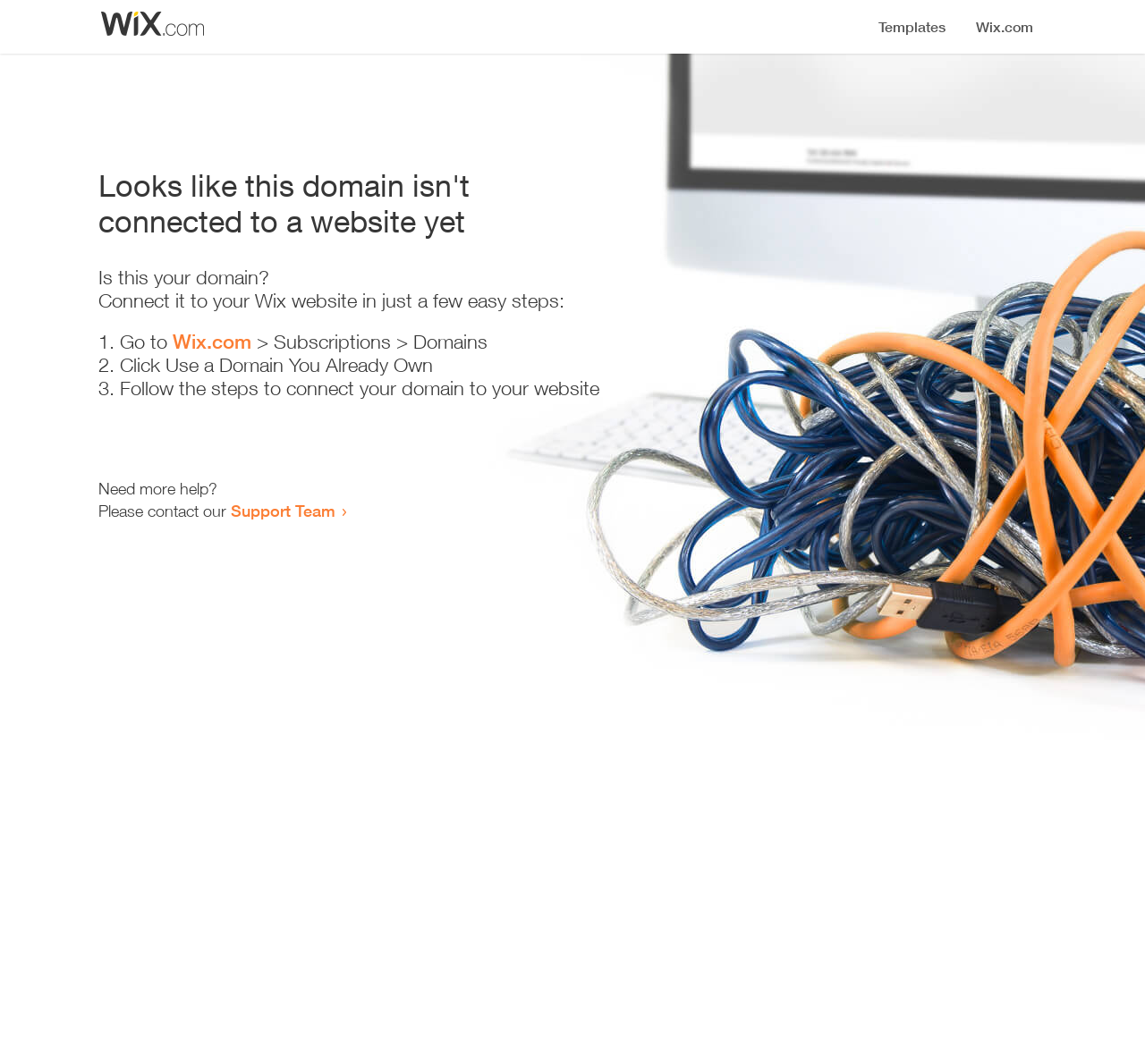How many steps are required to connect the domain?
Use the information from the image to give a detailed answer to the question.

The webpage provides a list of steps to connect the domain, which includes '1. Go to Wix.com > Subscriptions > Domains', '2. Click Use a Domain You Already Own', and '3. Follow the steps to connect your domain to your website'. Therefore, there are 3 steps required to connect the domain.